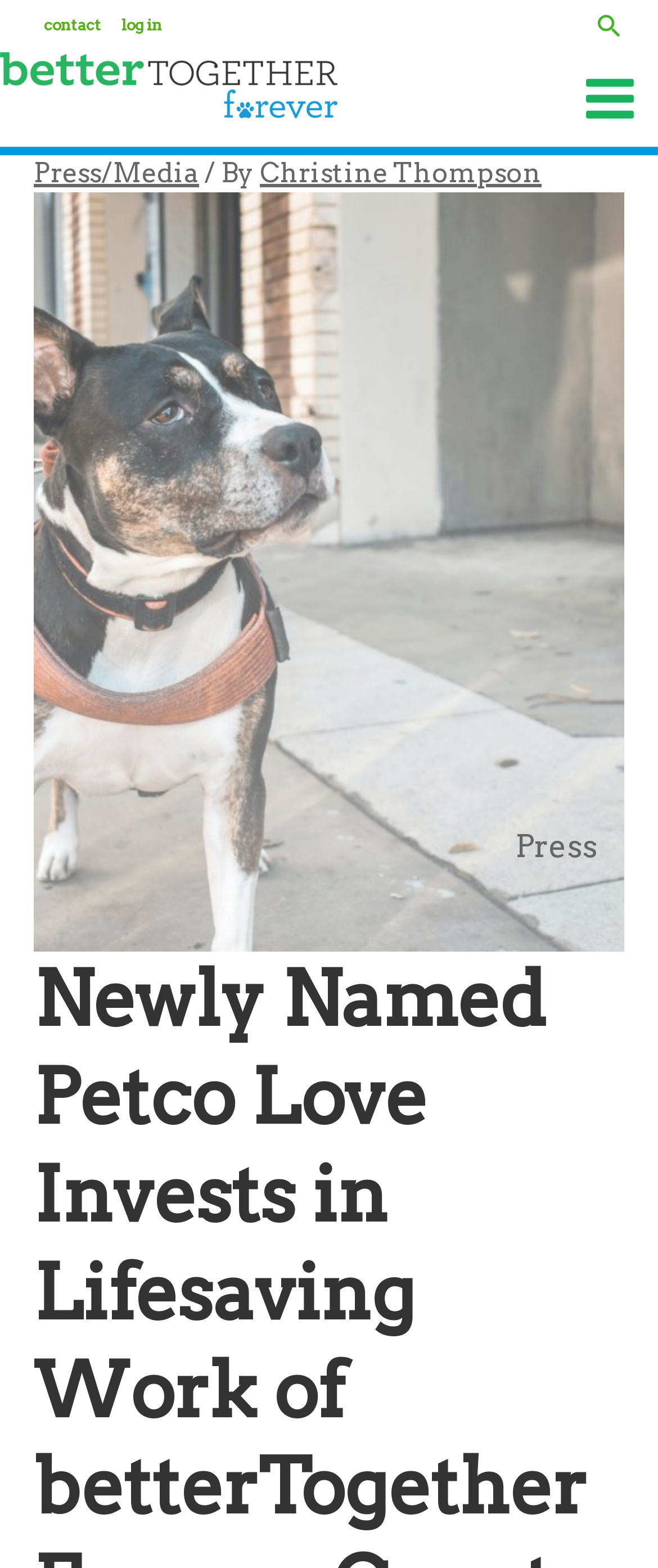What is the text on the top-left link?
Using the visual information from the image, give a one-word or short-phrase answer.

contact